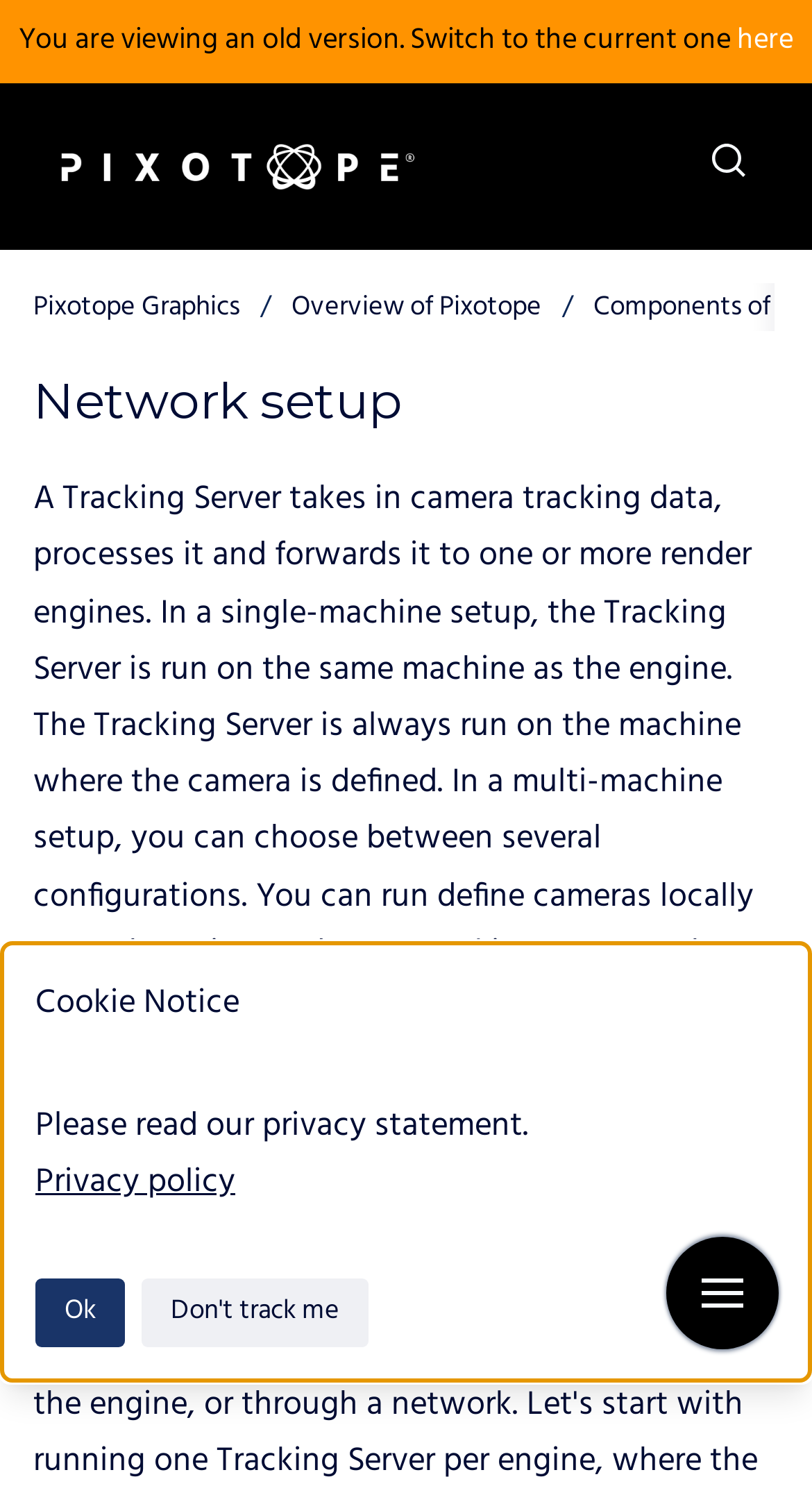Please reply to the following question with a single word or a short phrase:
What is the warning message at the top of the page?

You are viewing an old version.